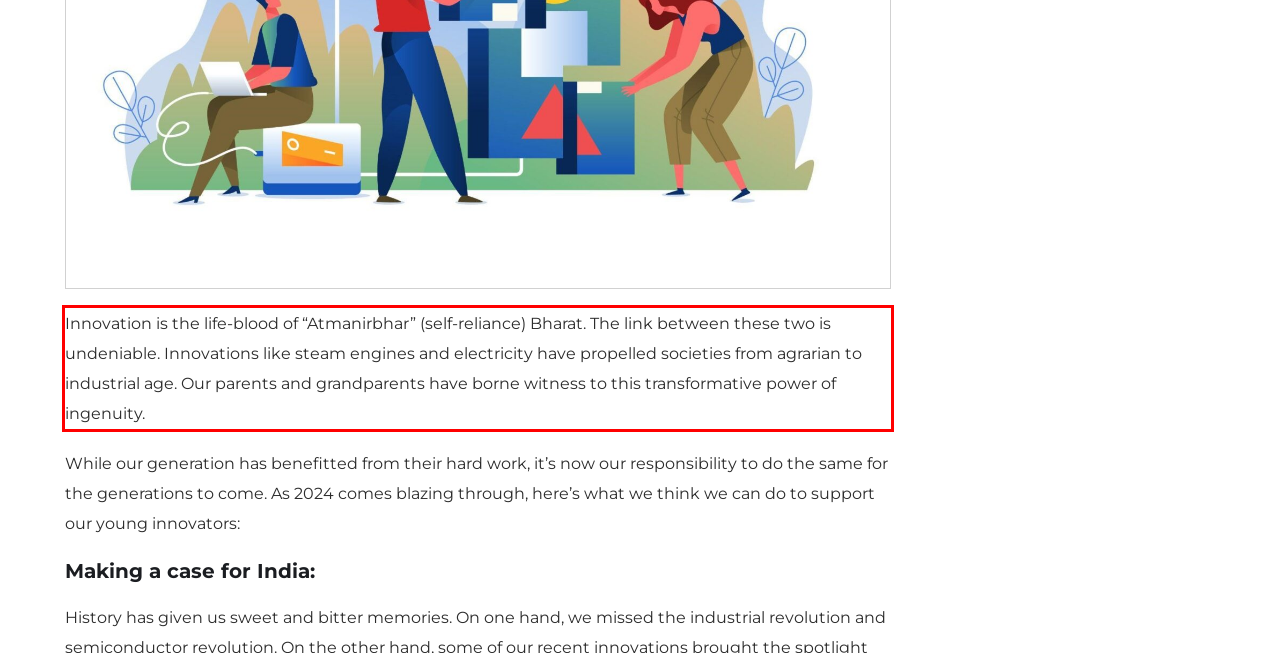Observe the screenshot of the webpage, locate the red bounding box, and extract the text content within it.

Innovation is the life-blood of “Atmanirbhar” (self-reliance) Bharat. The link between these two is undeniable. Innovations like steam engines and electricity have propelled societies from agrarian to industrial age. Our parents and grandparents have borne witness to this transformative power of ingenuity.